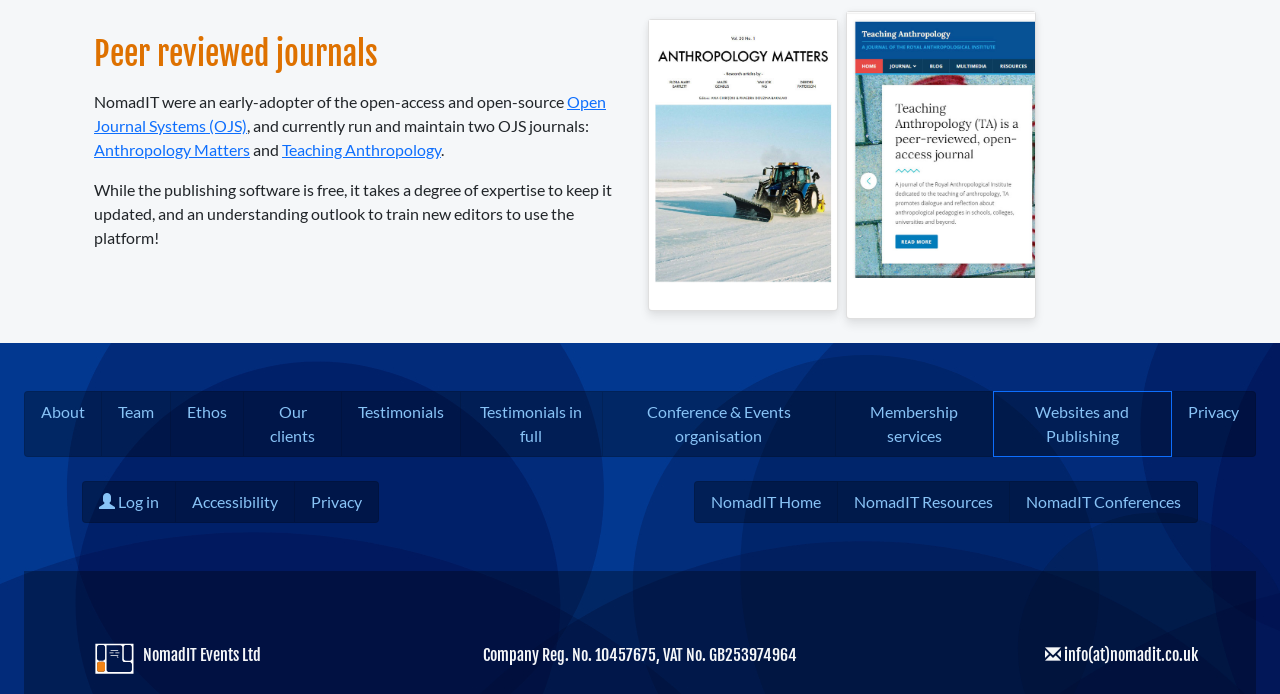What is the name of the first journal listed on the webpage?
Provide an in-depth and detailed answer to the question.

The answer can be found in the link element with the text 'Anthropology Matters' which is the first journal listed on the webpage.